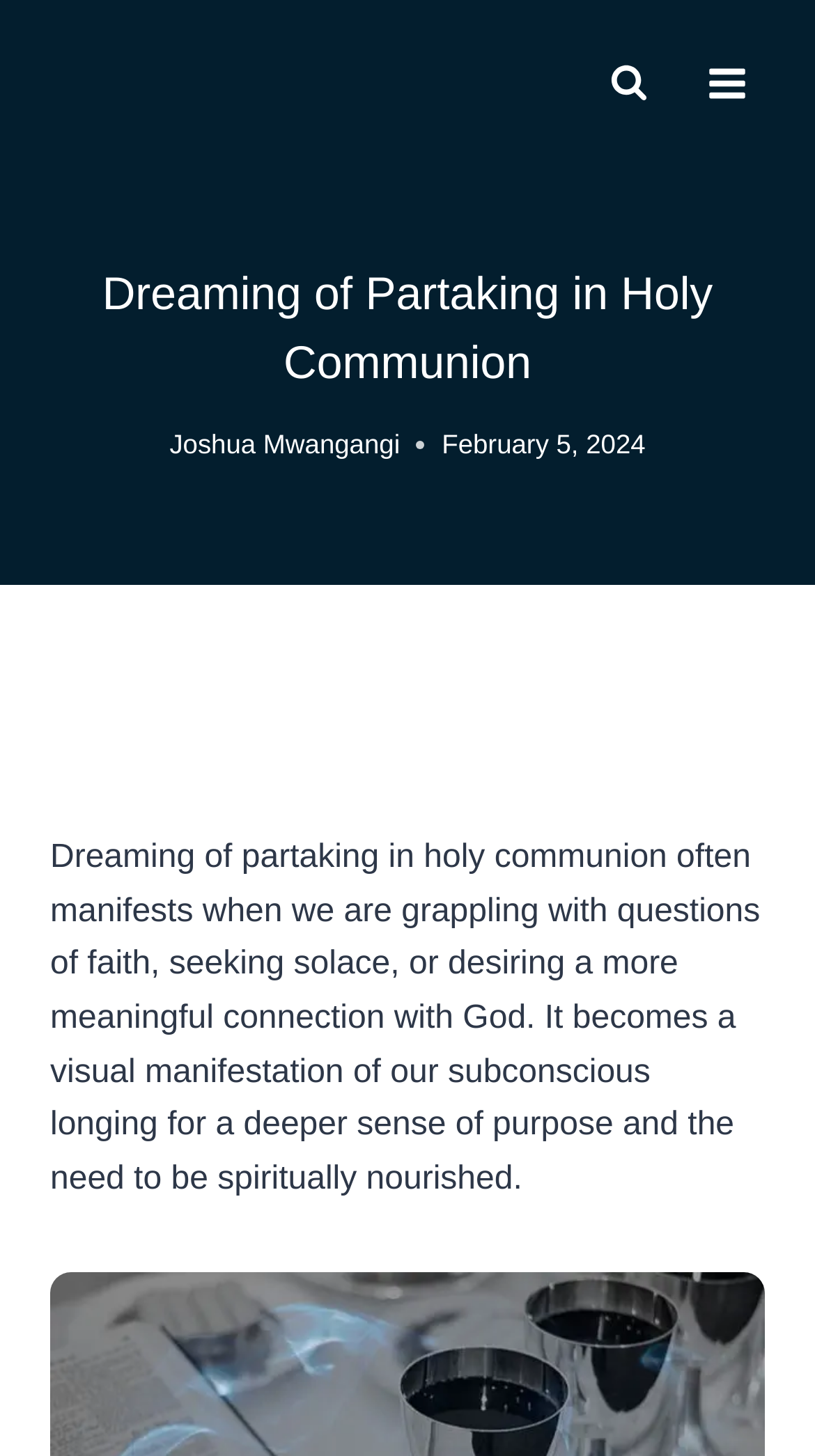Give an extensive and precise description of the webpage.

The webpage is about the biblical interpretation of dreaming of partaking in holy communion. At the top left corner, there is a logo of "biblicaldreamz" which is a clickable link. To the right of the logo, there are two buttons: "View Search Form" and "Open menu". The "Open menu" button has a toggle menu icon.

Below the logo and buttons, there is a heading that reads "Dreaming of Partaking in Holy Communion". Underneath the heading, there is the author's name "Joshua Mwangangi" and a timestamp "February 5, 2024" on the right side.

The main content of the webpage is a paragraph that explains the meaning of dreaming of partaking in holy communion. It is a long paragraph that spans almost the entire width of the page and takes up about half of the page's height. The text explains that this dream often manifests when we are grappling with questions of faith, seeking solace, or desiring a more meaningful connection with God.

Above the main content, there is a clickable image that spans the entire width of the page. The image is likely related to the topic of the webpage.